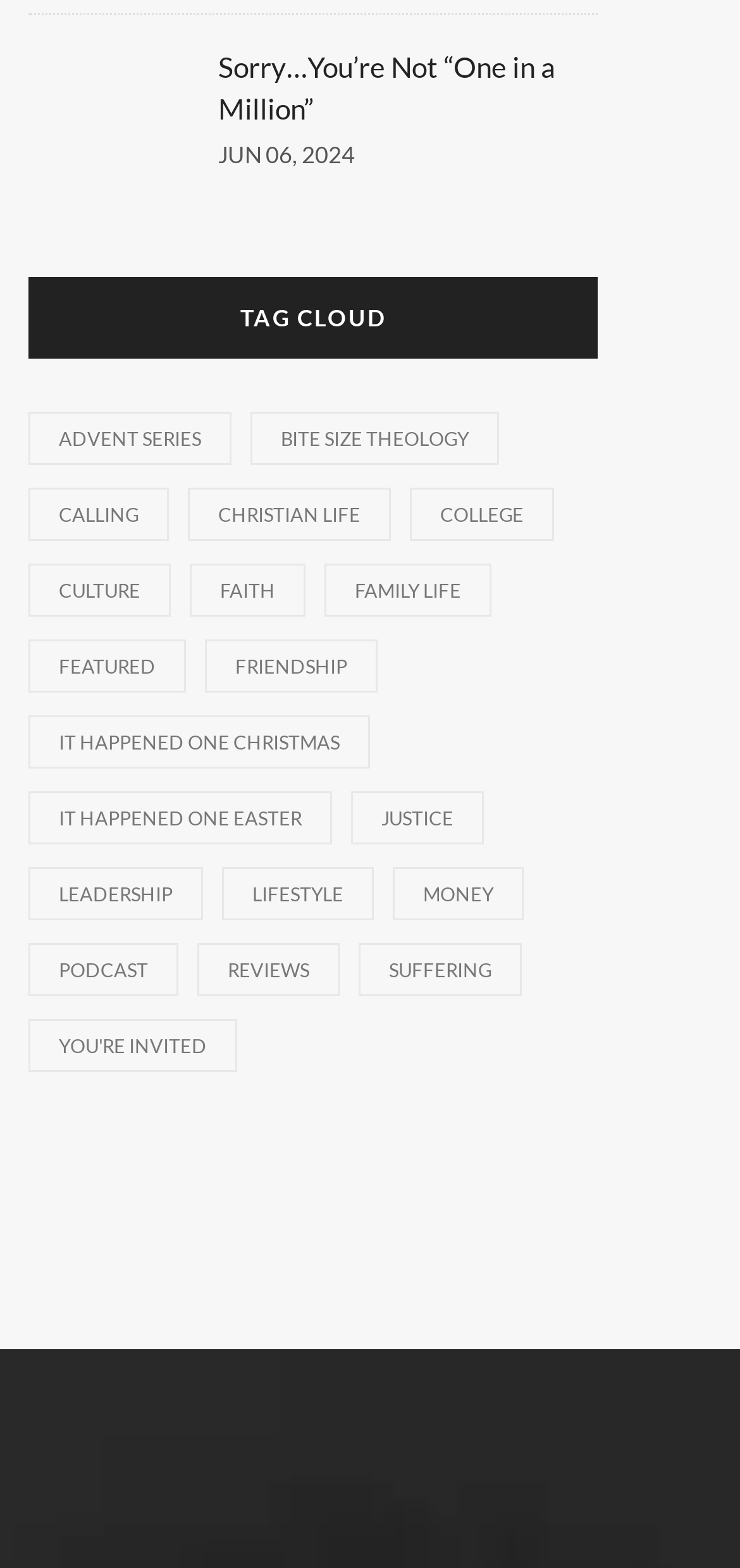Provide the bounding box coordinates for the UI element described in this sentence: "It Happened One Christmas". The coordinates should be four float values between 0 and 1, i.e., [left, top, right, bottom].

[0.038, 0.457, 0.5, 0.491]